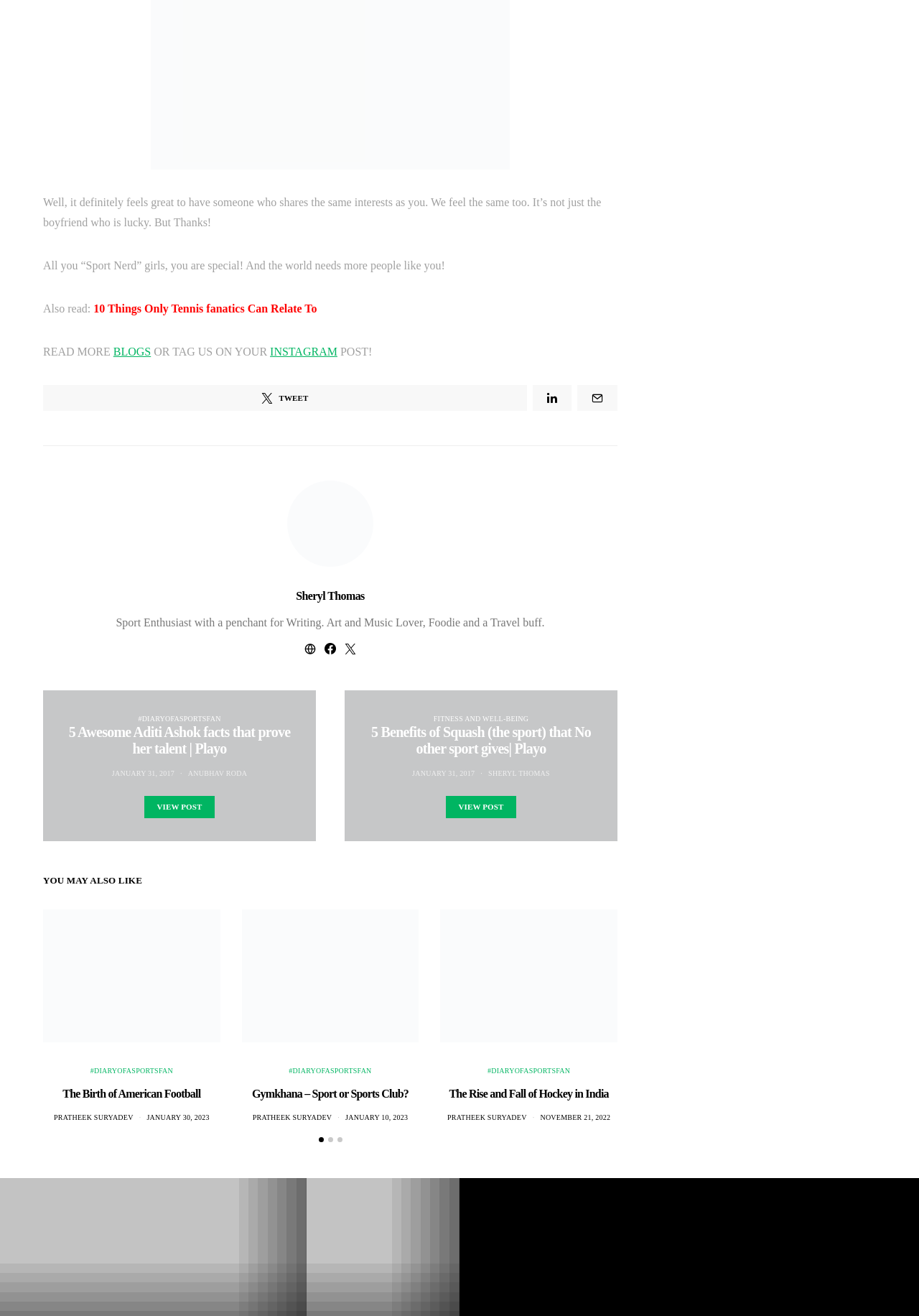Determine the bounding box coordinates of the UI element described below. Use the format (top-left x, top-left y, bottom-right x, bottom-right y) with floating point numbers between 0 and 1: View Post

[0.328, 0.739, 0.391, 0.745]